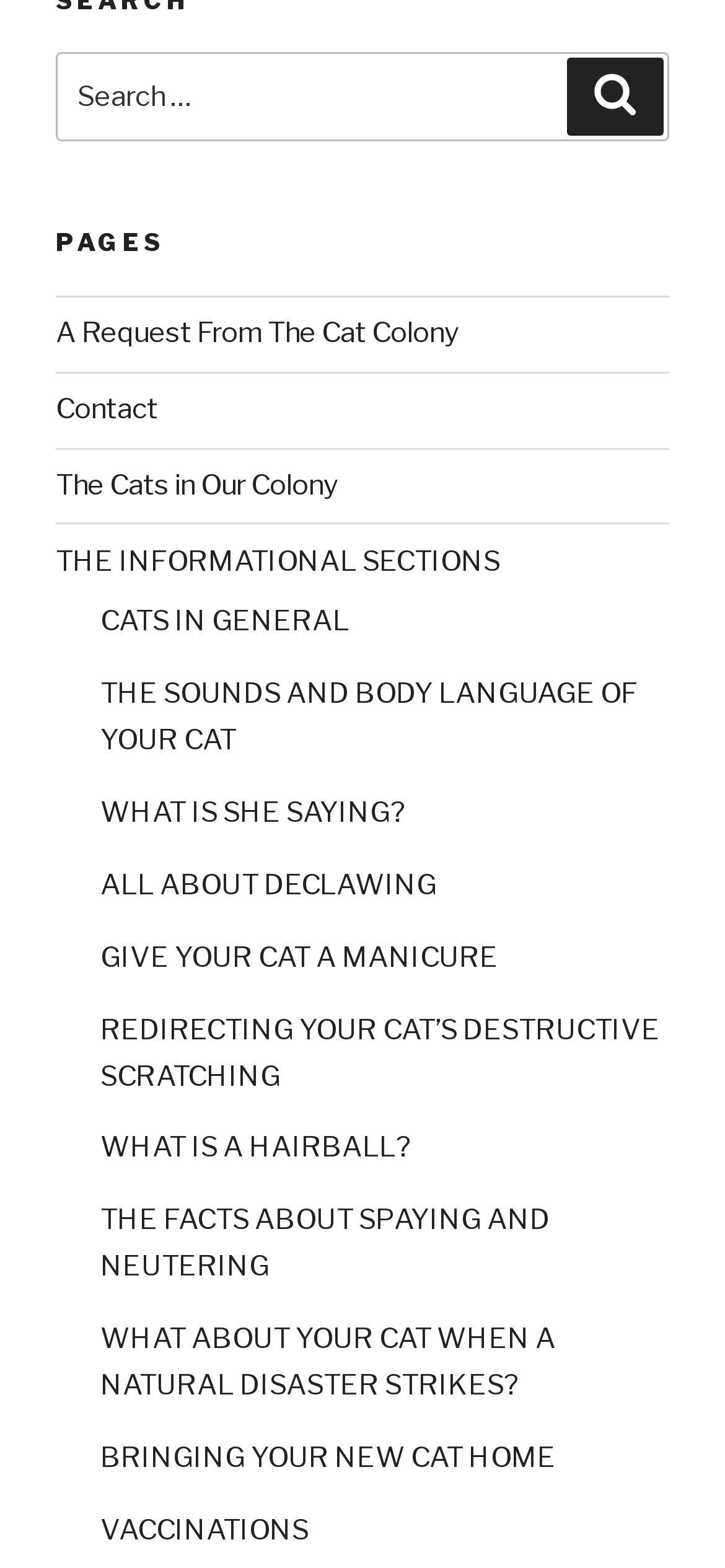Indicate the bounding box coordinates of the clickable region to achieve the following instruction: "Read about 'THE SOUNDS AND BODY LANGUAGE OF YOUR CAT'."

[0.138, 0.432, 0.879, 0.483]